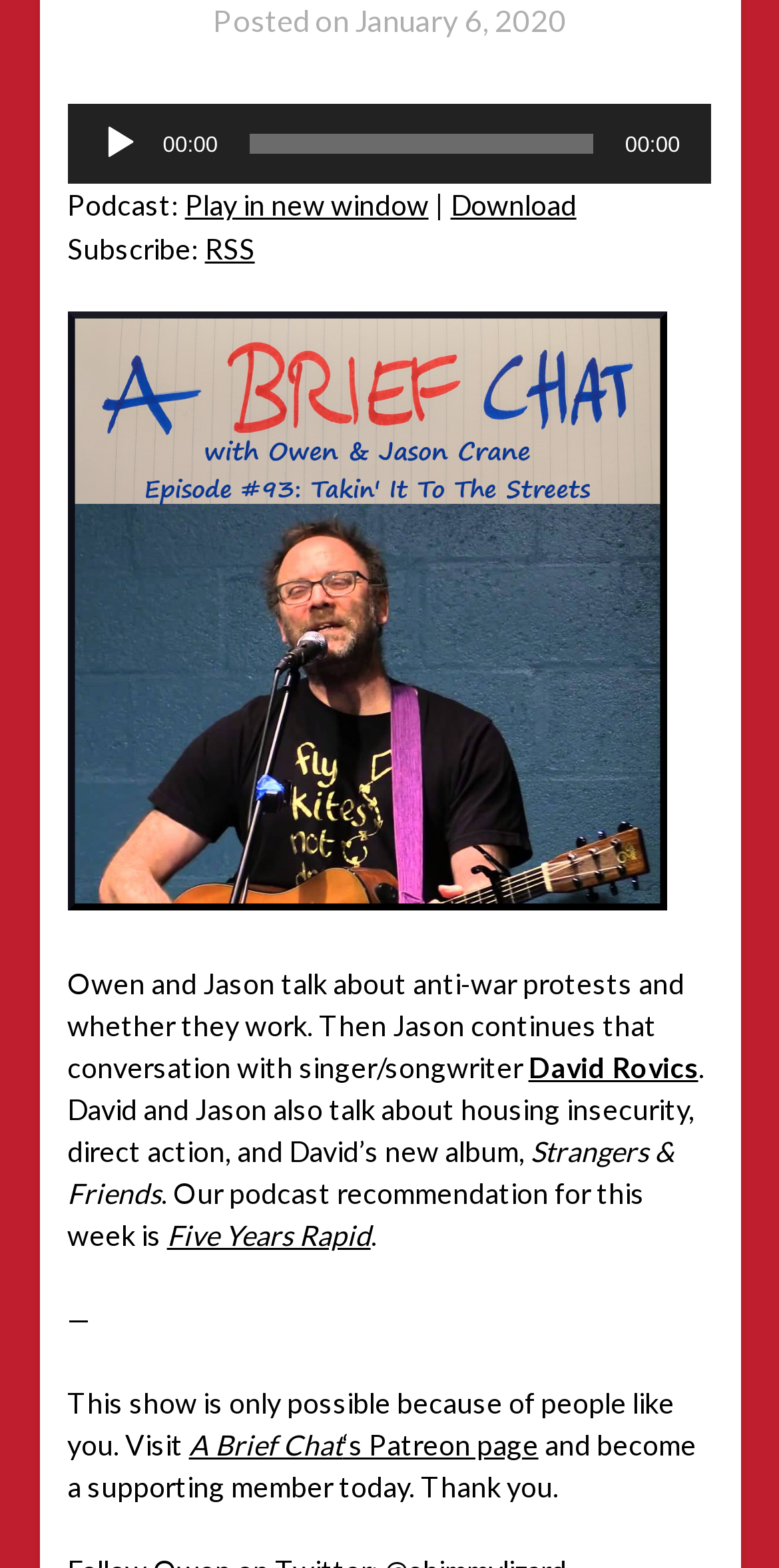Specify the bounding box coordinates of the element's region that should be clicked to achieve the following instruction: "Play the audio". The bounding box coordinates consist of four float numbers between 0 and 1, in the format [left, top, right, bottom].

[0.127, 0.079, 0.178, 0.104]